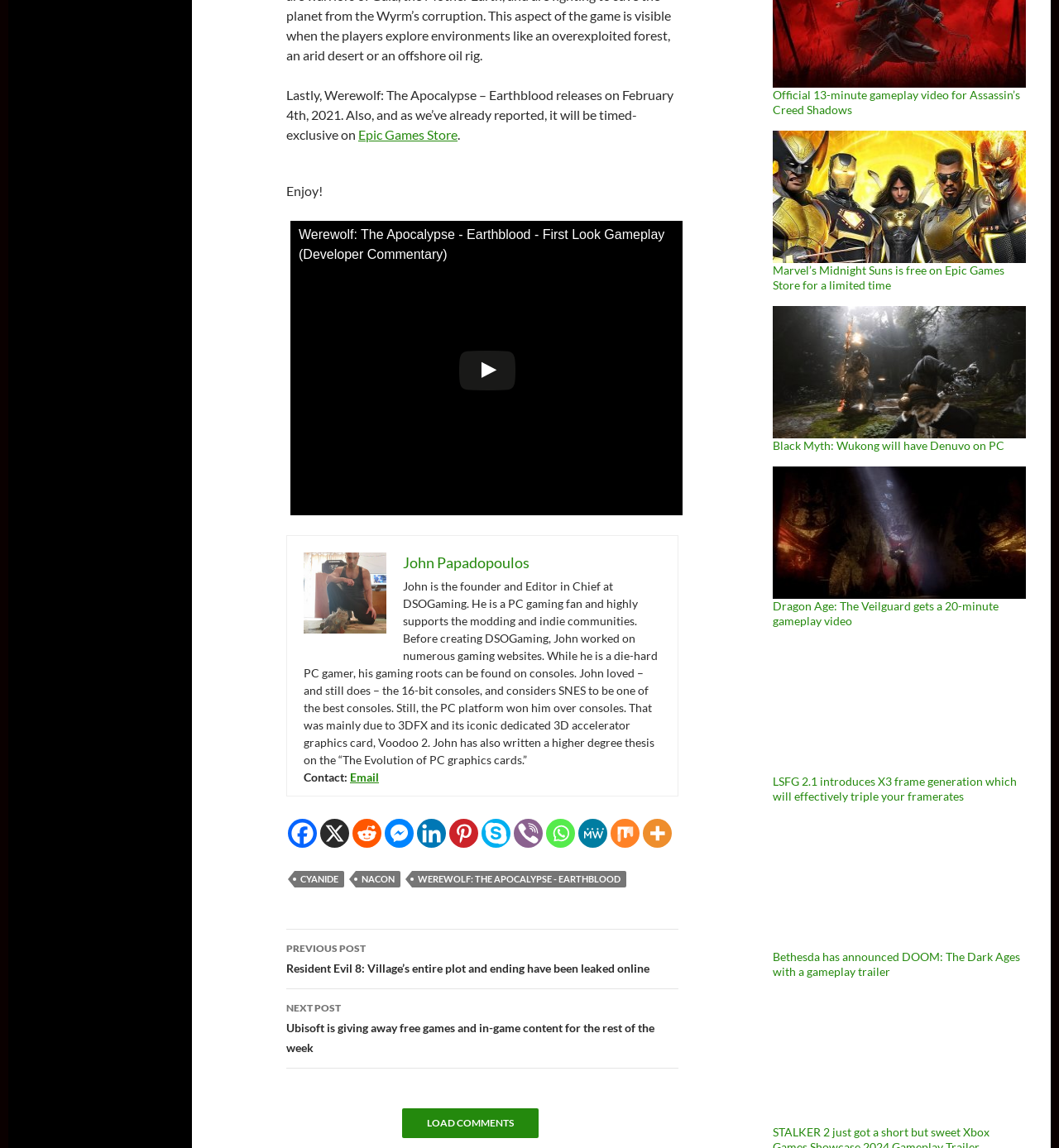Find the bounding box coordinates of the element I should click to carry out the following instruction: "Read the article by John Papadopoulos".

[0.287, 0.504, 0.621, 0.668]